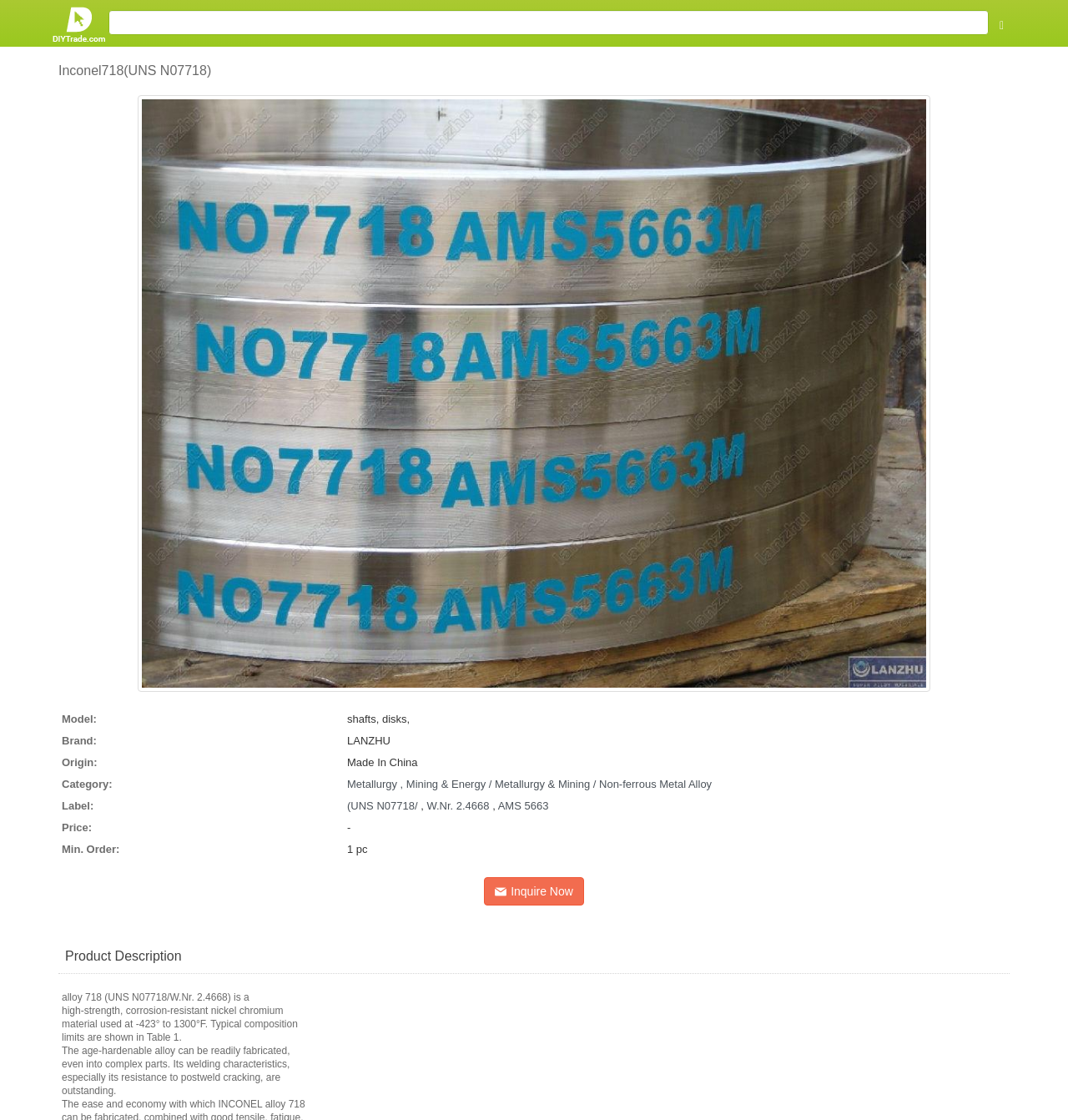What is the category of the product?
Utilize the image to construct a detailed and well-explained answer.

I found the answer by looking at the table on the webpage, which lists the product details. The row with the header 'Category:' has the value 'Metallurgy, Mining & Energy / Metallurgy & Mining / Non-ferrous Metal Alloy' in the grid cell, which indicates the category of the product.